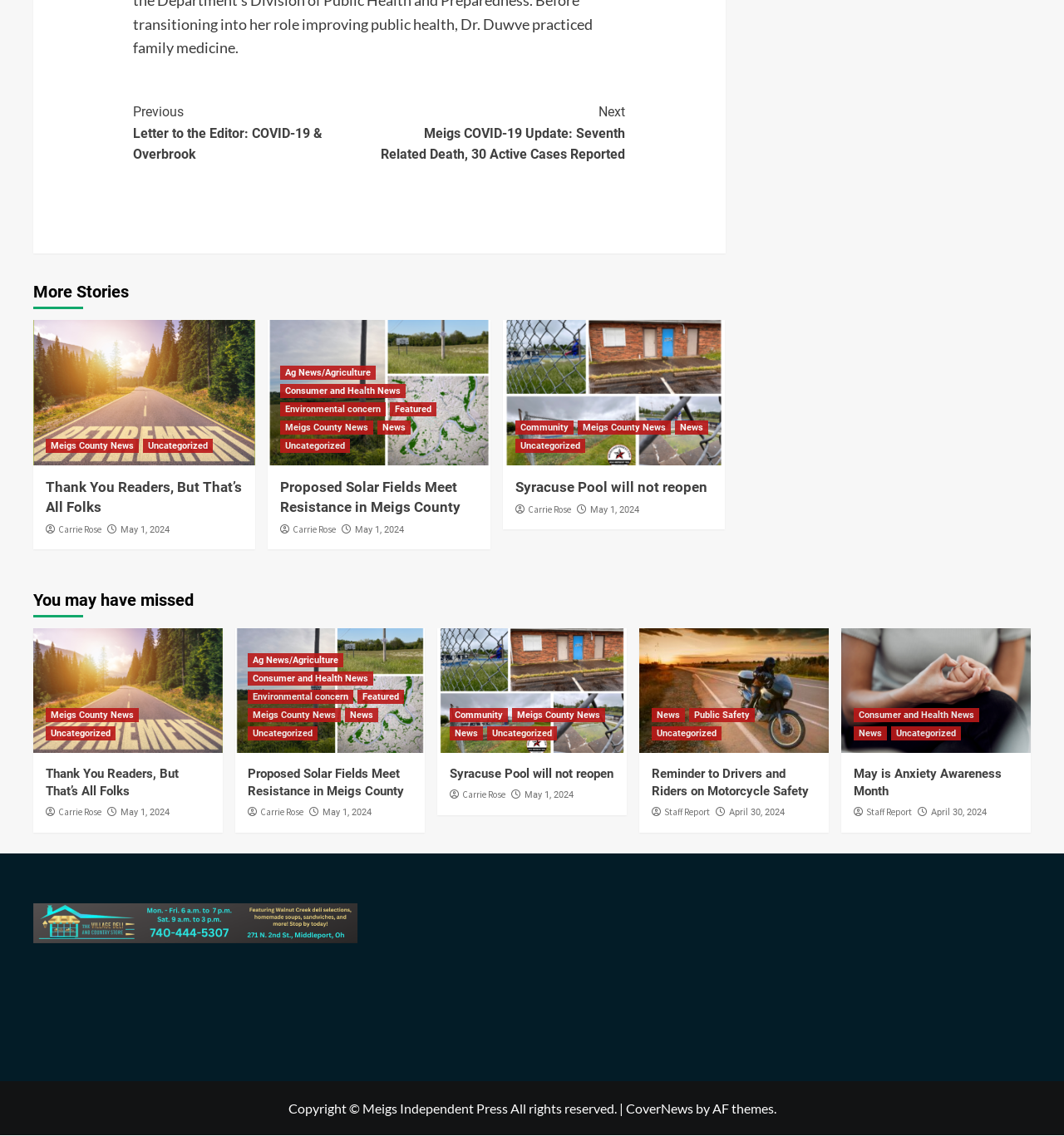Please specify the bounding box coordinates of the element that should be clicked to execute the given instruction: 'Click on 'Continue Reading''. Ensure the coordinates are four float numbers between 0 and 1, expressed as [left, top, right, bottom].

[0.125, 0.082, 0.588, 0.153]